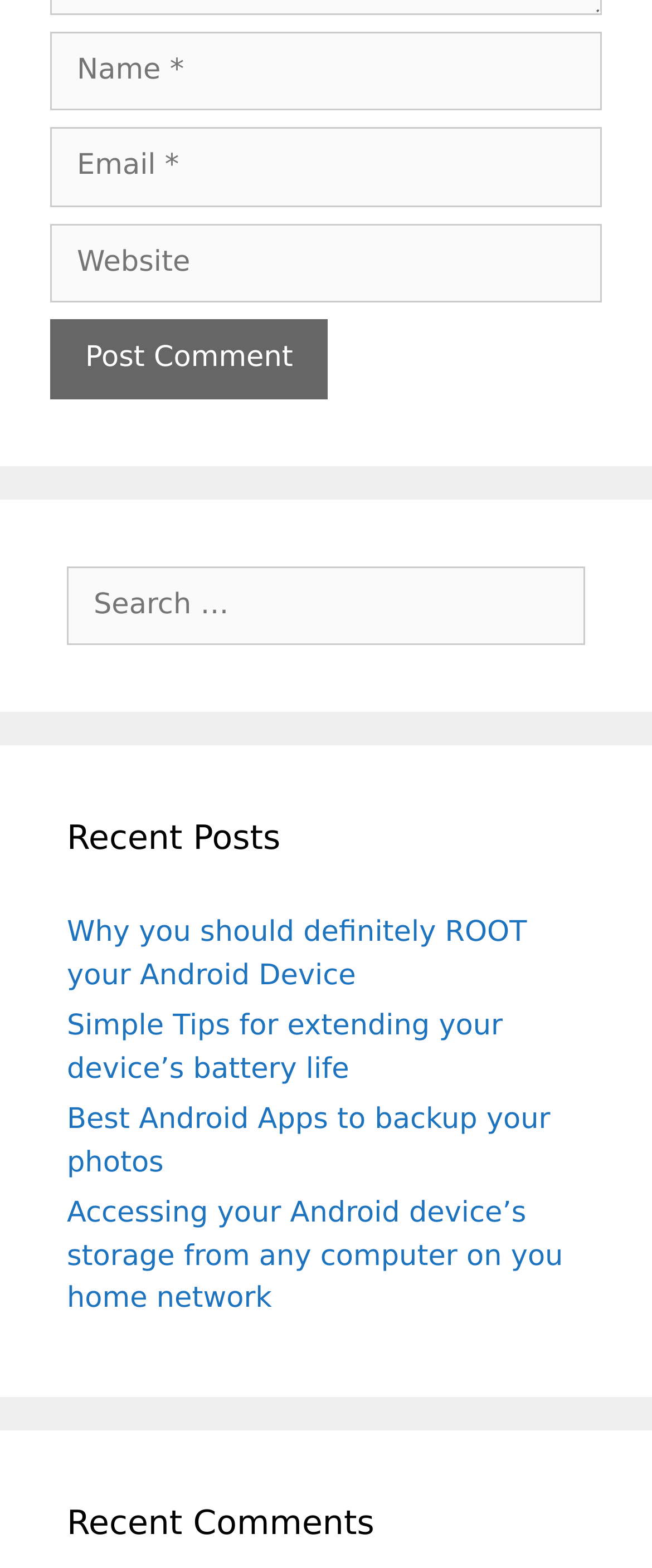Given the description Email, predict the bounding box coordinates of the UI element. Ensure the coordinates are in the format (top-left x, top-left y, bottom-right x, bottom-right y) and all values are between 0 and 1.

None